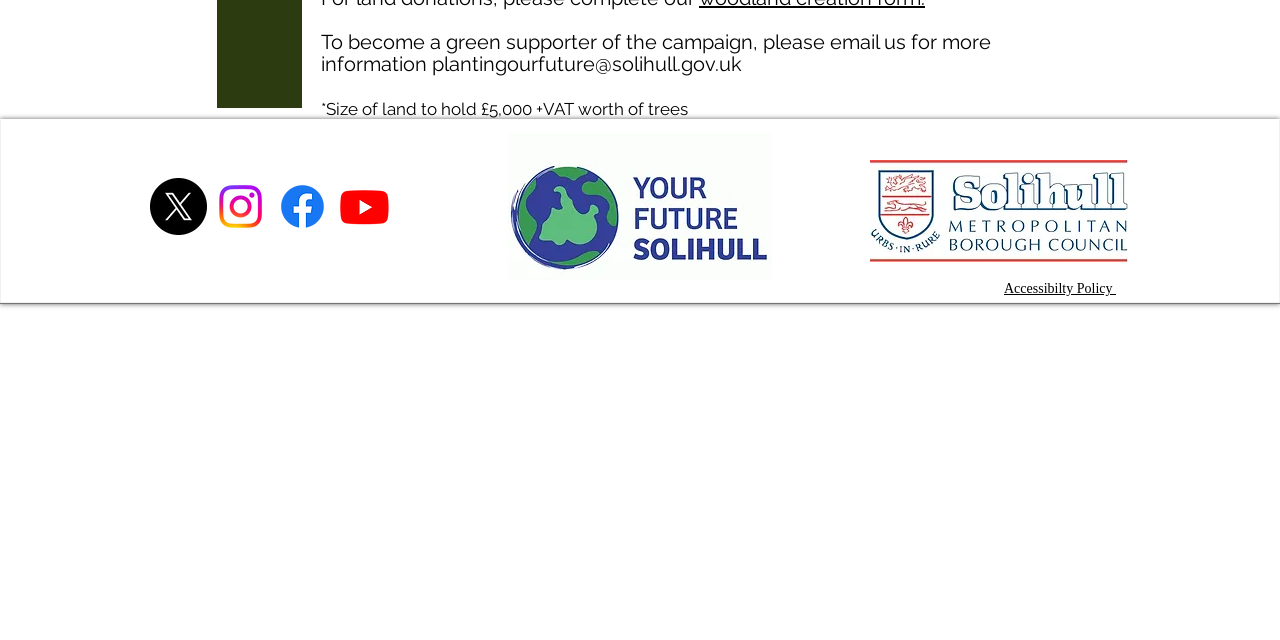Given the element description "Accessibilty Policy", identify the bounding box of the corresponding UI element.

[0.784, 0.439, 0.872, 0.462]